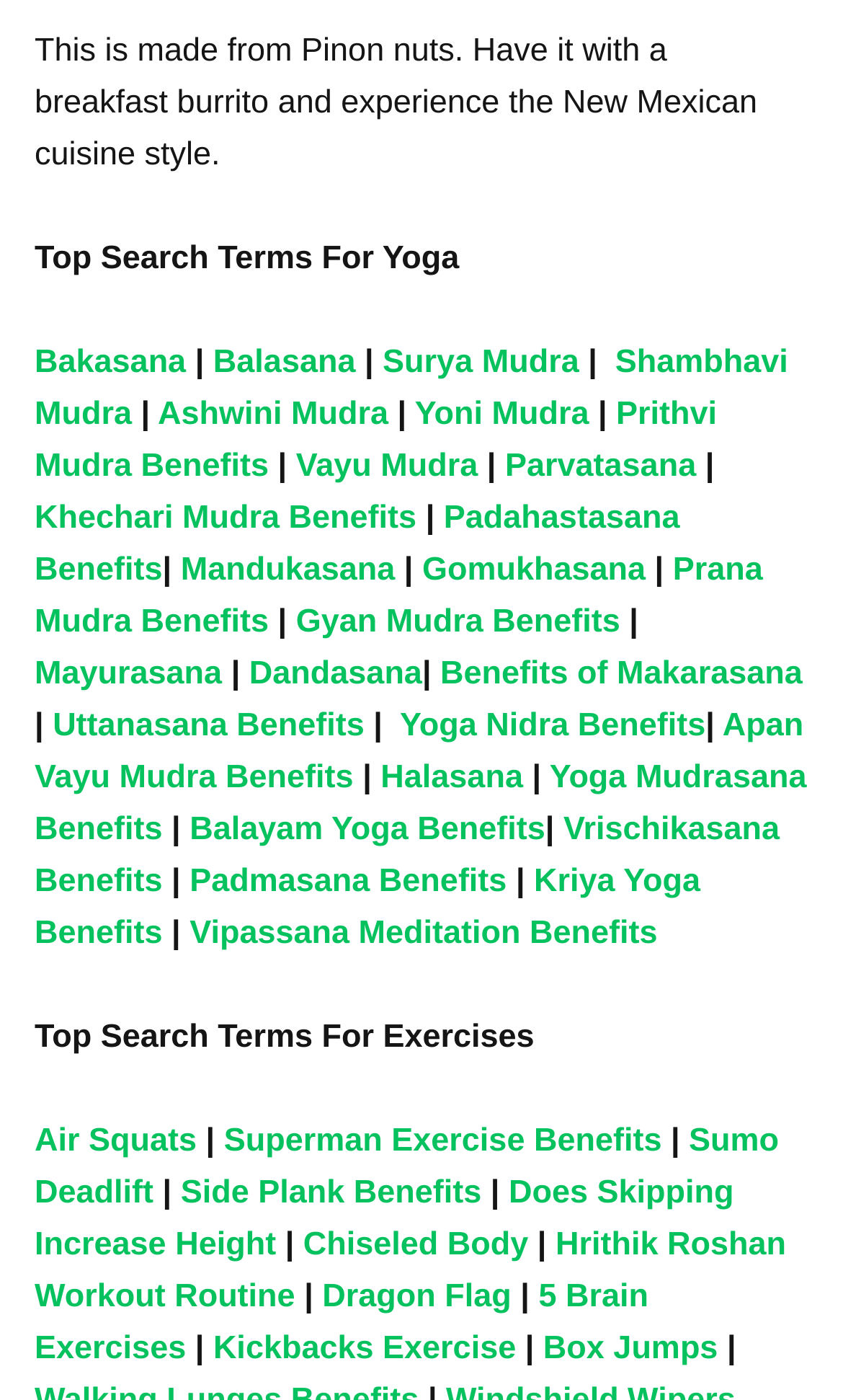Specify the bounding box coordinates of the area to click in order to execute this command: 'Learn about Air Squats'. The coordinates should consist of four float numbers ranging from 0 to 1, and should be formatted as [left, top, right, bottom].

[0.041, 0.802, 0.233, 0.828]